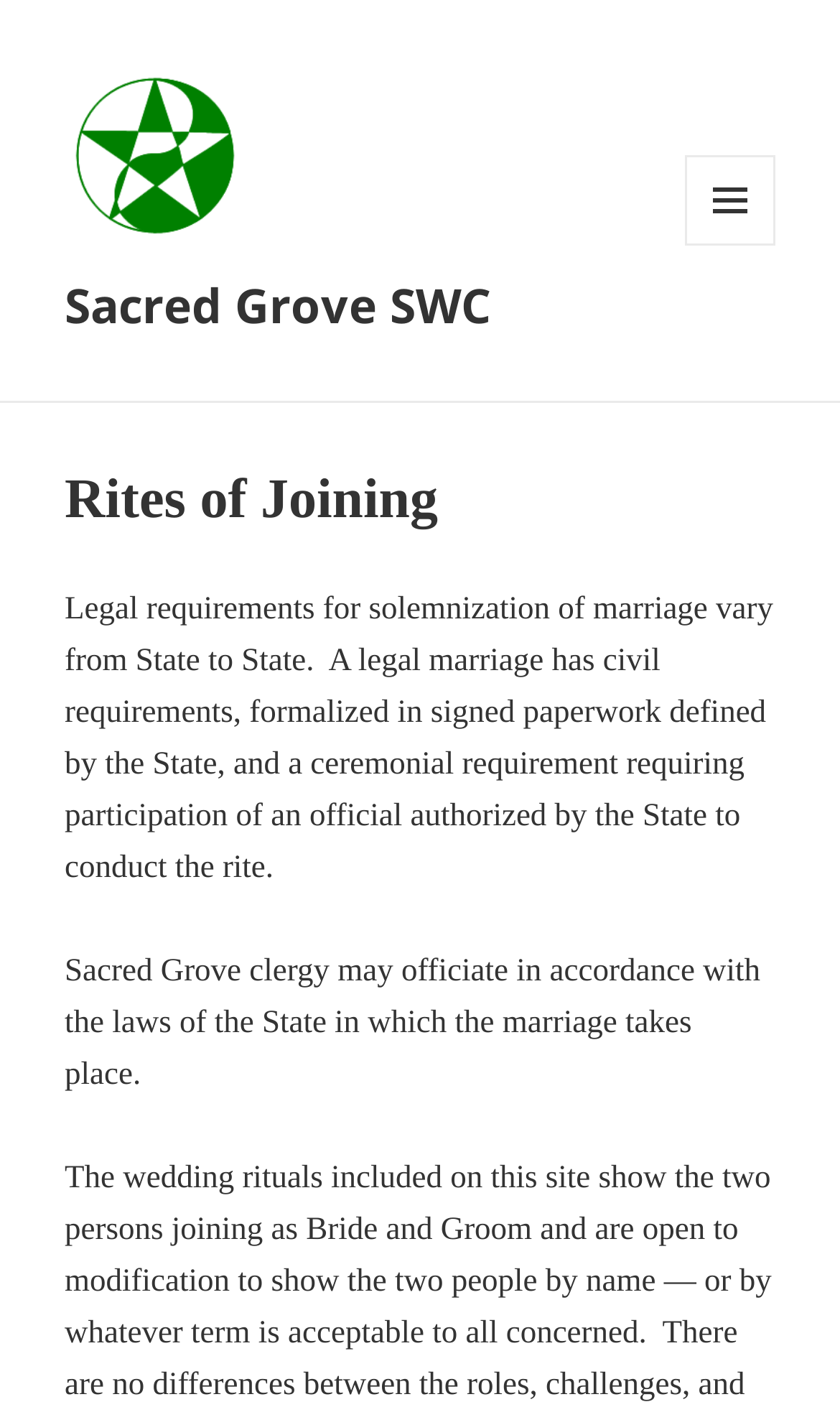Bounding box coordinates are specified in the format (top-left x, top-left y, bottom-right x, bottom-right y). All values are floating point numbers bounded between 0 and 1. Please provide the bounding box coordinate of the region this sentence describes: Sacred Grove SWC

[0.077, 0.194, 0.585, 0.24]